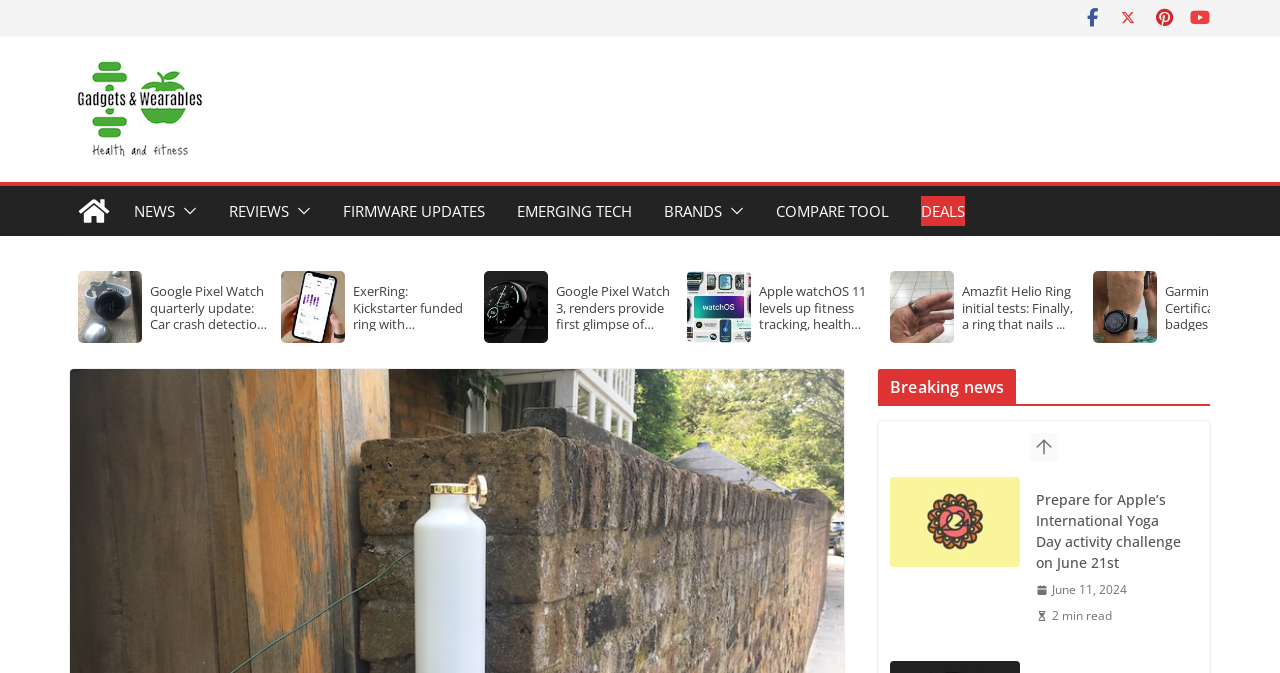Determine the bounding box coordinates of the section I need to click to execute the following instruction: "Click on the 'NEWS' link". Provide the coordinates as four float numbers between 0 and 1, i.e., [left, top, right, bottom].

[0.105, 0.291, 0.137, 0.336]